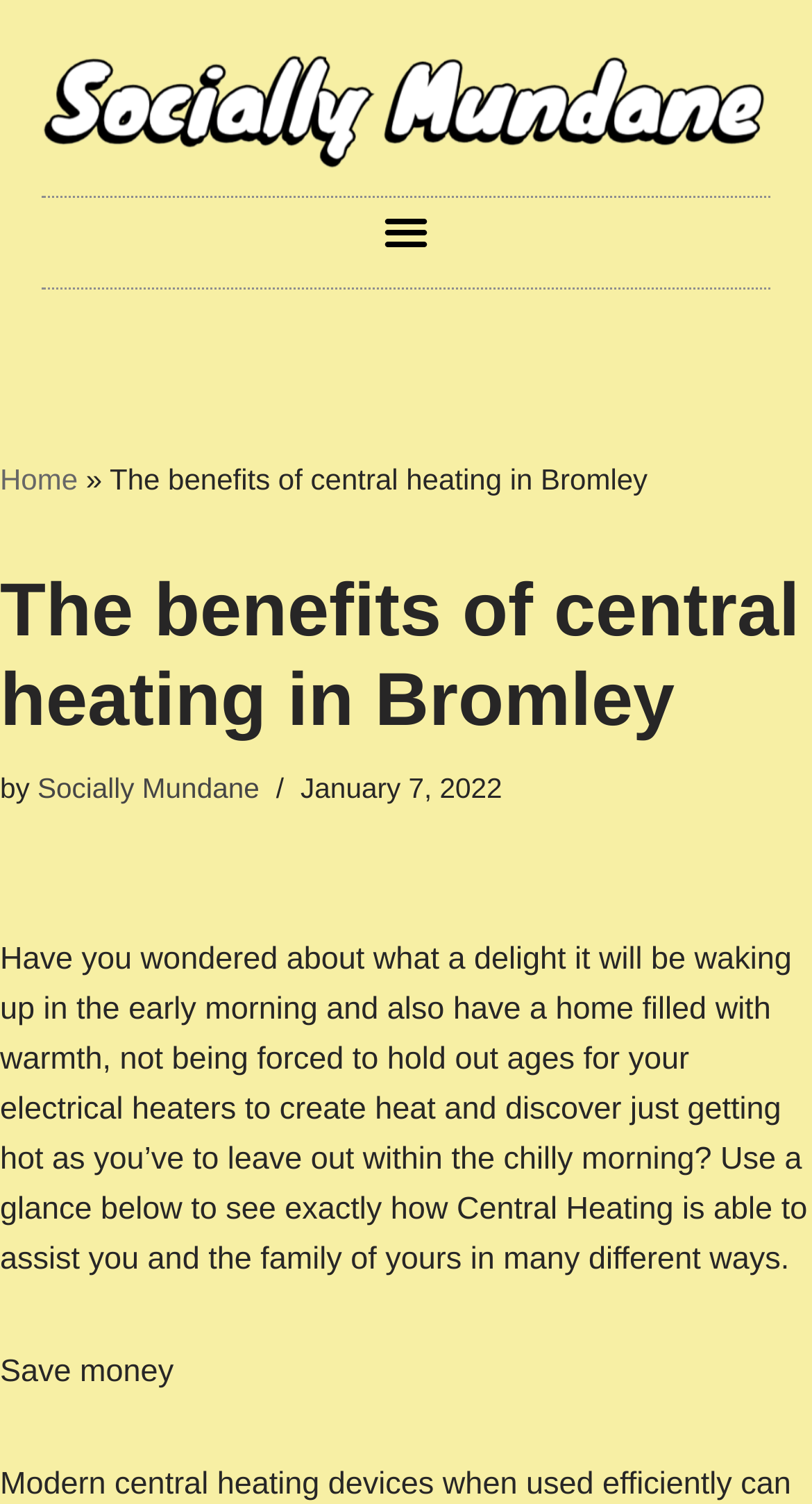Please extract the primary headline from the webpage.

The benefits of central heating in Bromley